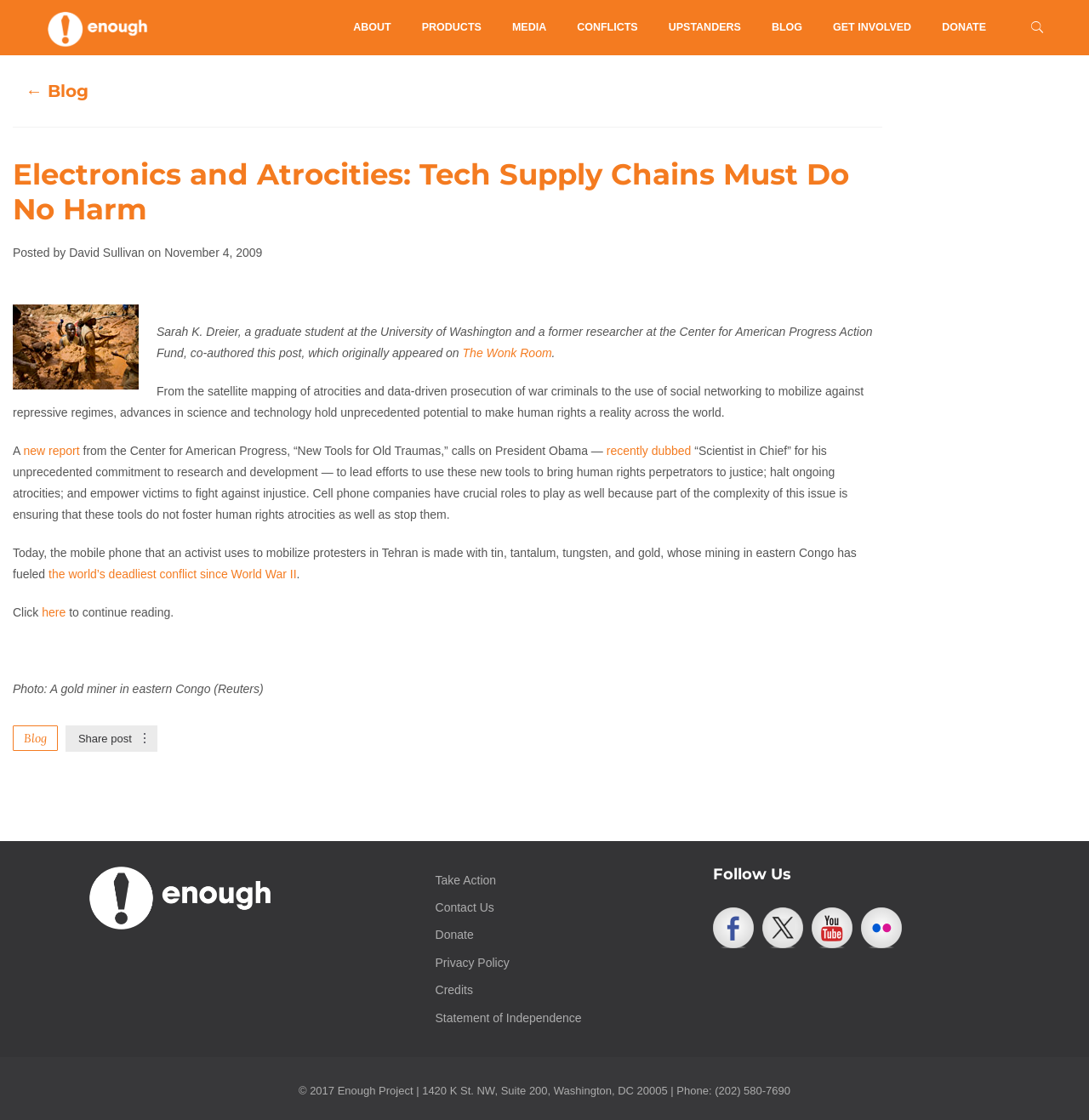Locate the bounding box coordinates of the element I should click to achieve the following instruction: "Click the 'GET INVOLVED' link".

[0.751, 0.0, 0.851, 0.049]